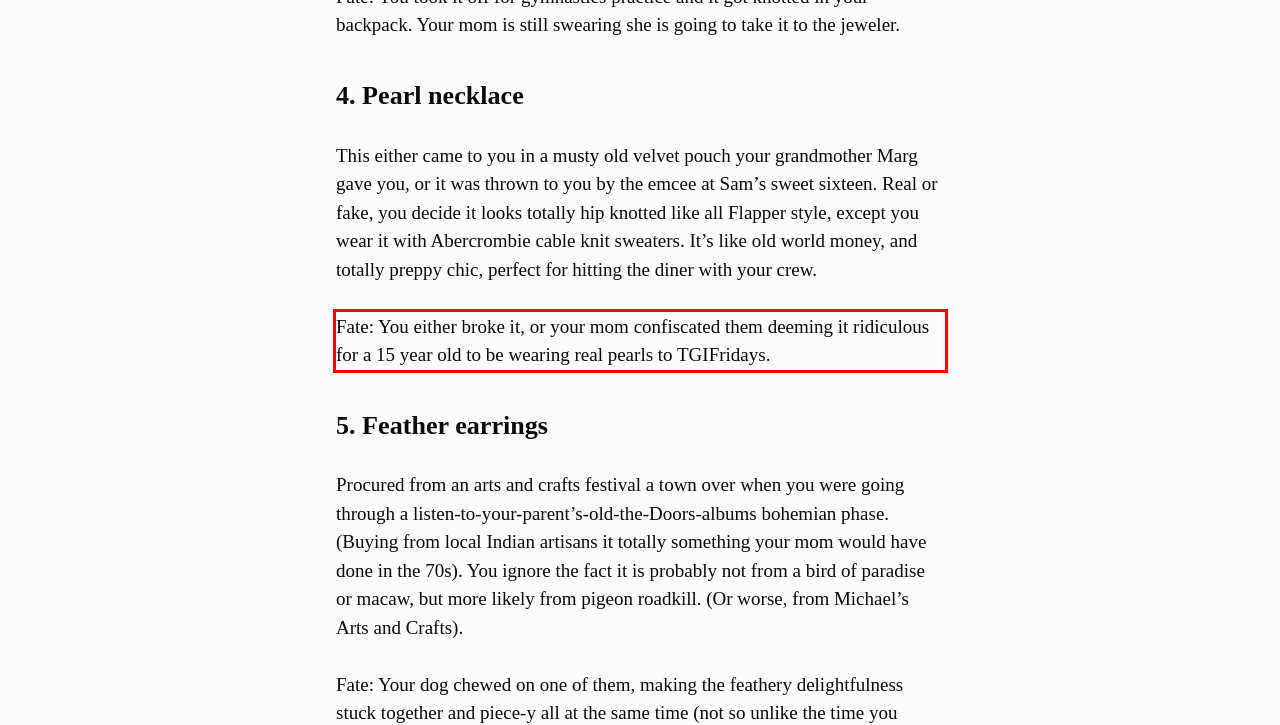You are given a screenshot showing a webpage with a red bounding box. Perform OCR to capture the text within the red bounding box.

Fate: You either broke it, or your mom confiscated them deeming it ridiculous for a 15 year old to be wearing real pearls to TGIFridays.